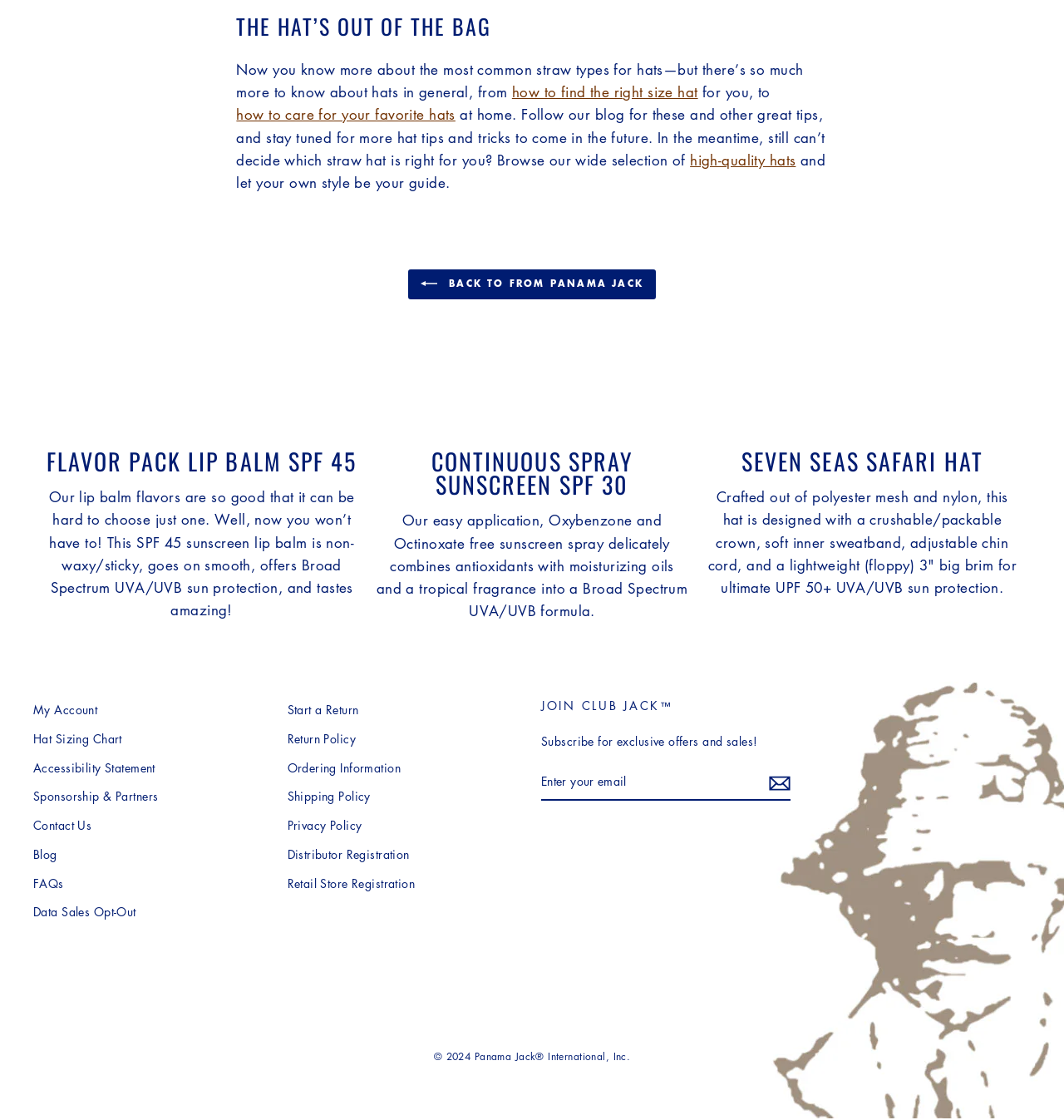What is the copyright year of the webpage?
Provide a well-explained and detailed answer to the question.

The webpage contains a copyright notice at the bottom, which states '© 2024 Panama Jack® International, Inc.', indicating that the copyright year is 2024.